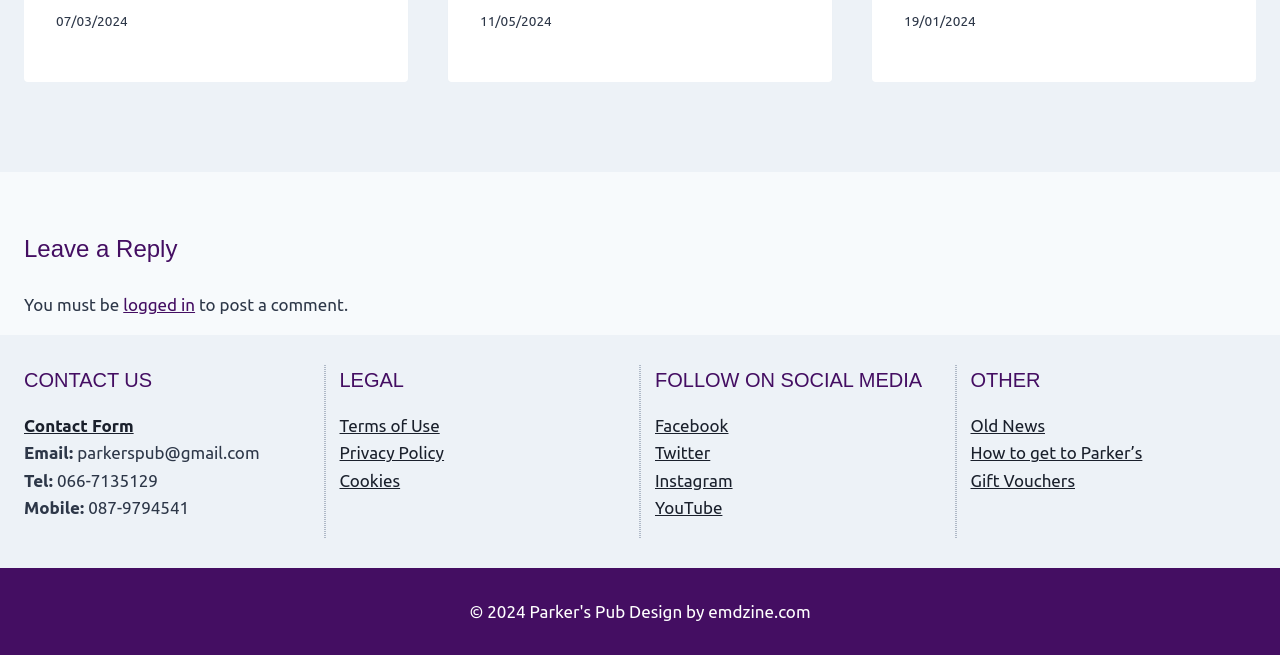Give the bounding box coordinates for this UI element: "How to get to Parker’s". The coordinates should be four float numbers between 0 and 1, arranged as [left, top, right, bottom].

[0.758, 0.677, 0.892, 0.706]